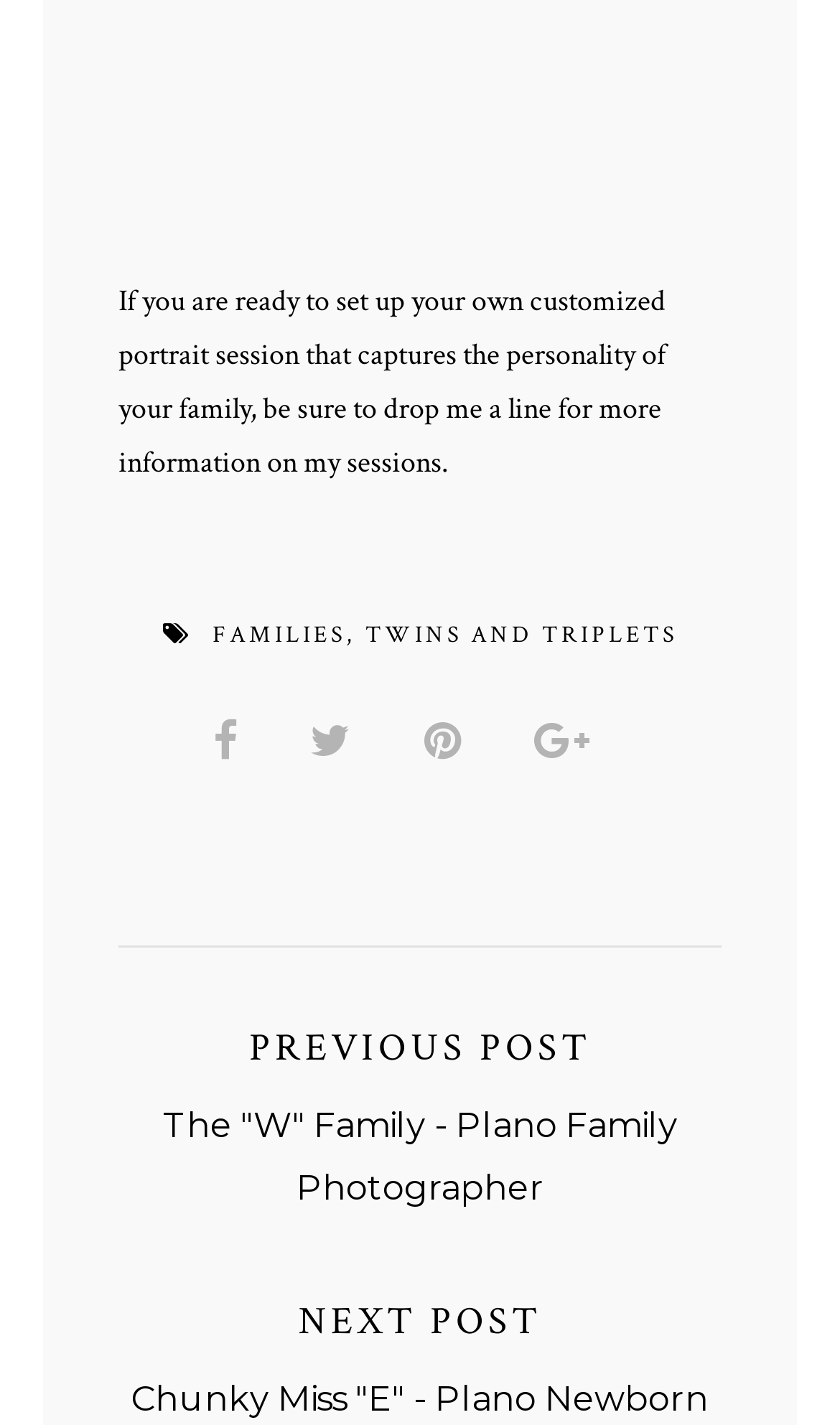What is the purpose of the page?
Using the image as a reference, give an elaborate response to the question.

Based on the text and images on the page, it appears that the purpose of the page is to showcase the photographer's services, specifically customized portrait sessions, and to encourage visitors to contact the photographer for more information.